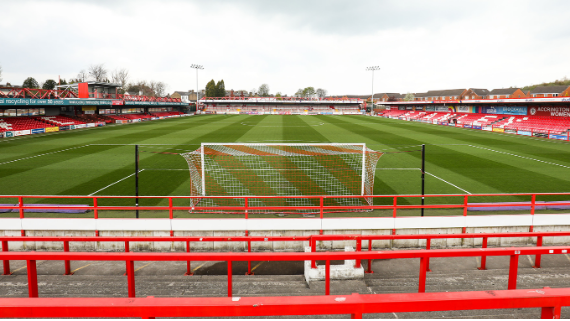Provide a one-word or brief phrase answer to the question:
Is the goalpost in the foreground white?

Yes